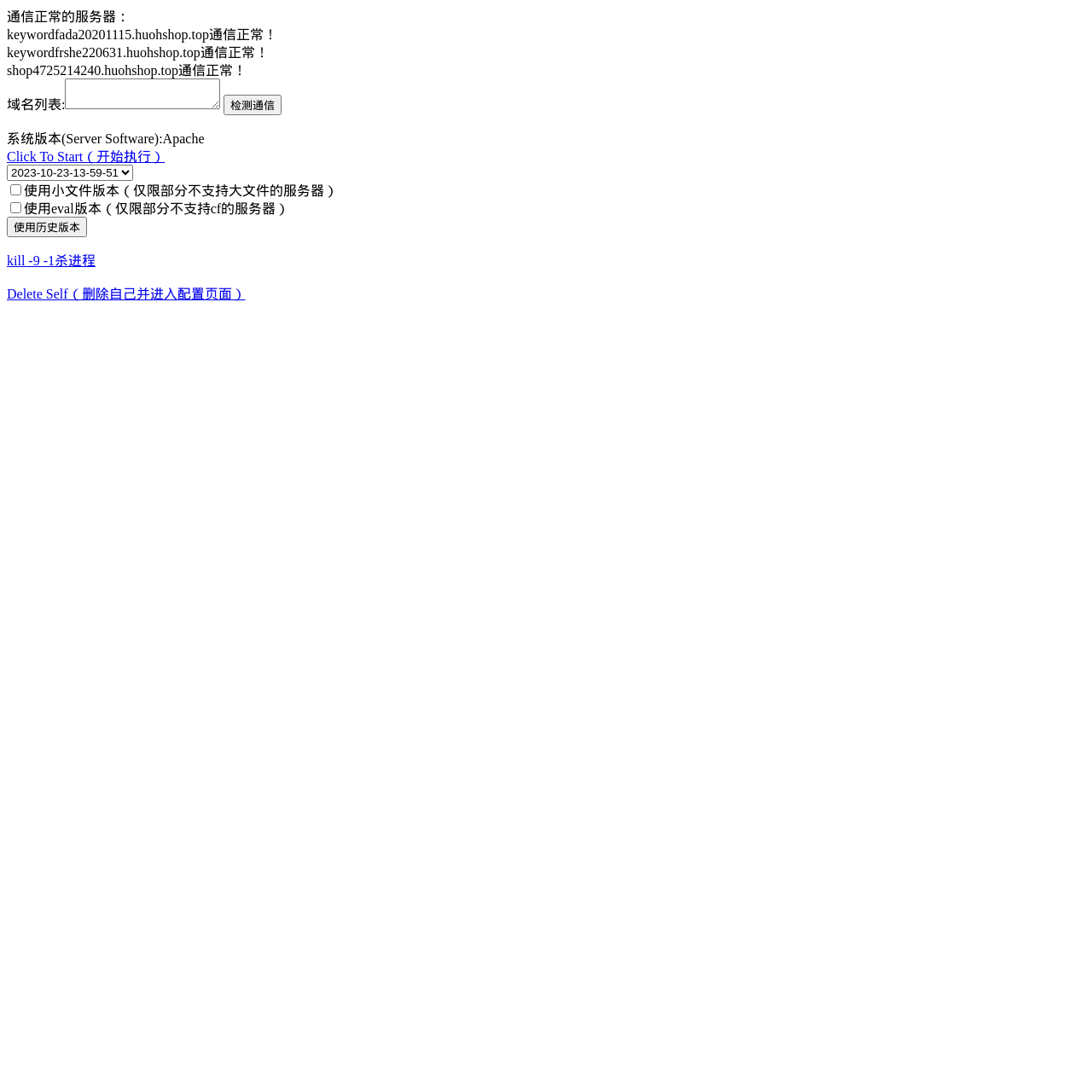Please answer the following question using a single word or phrase: 
What is the system version of the server?

Apache